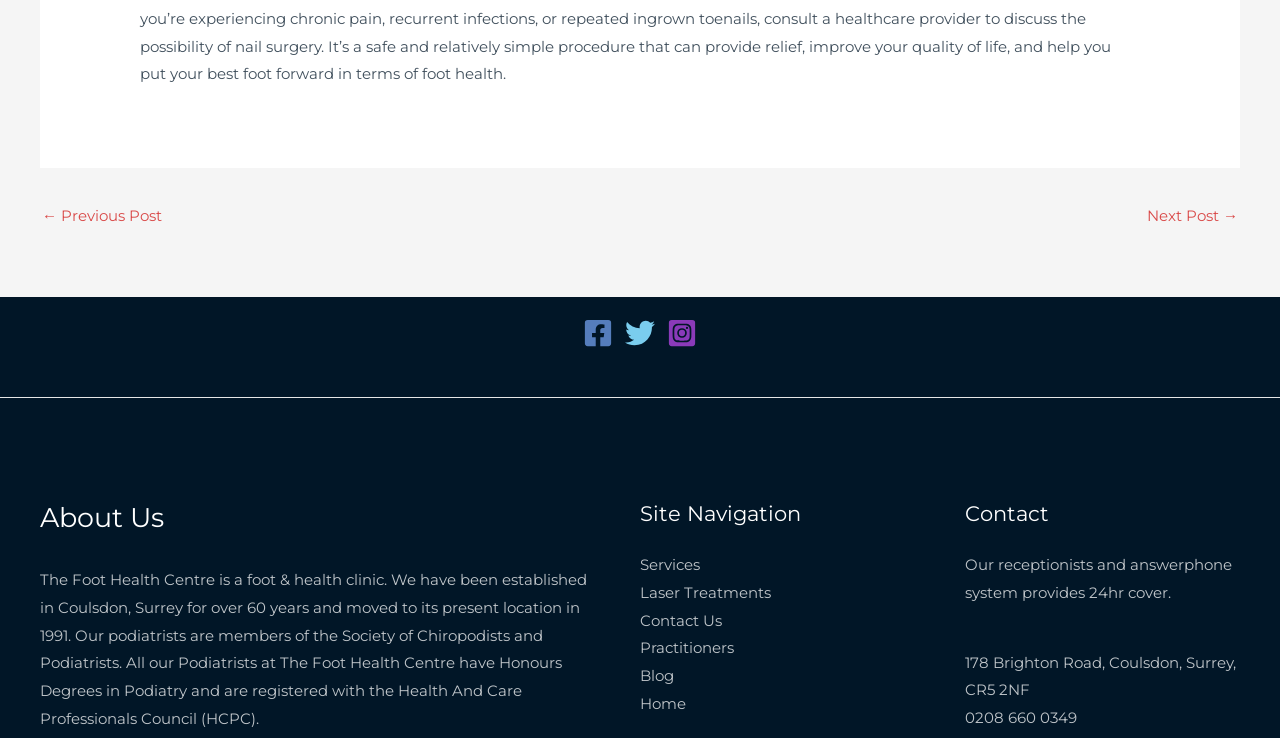Locate the bounding box coordinates of the element that needs to be clicked to carry out the instruction: "go to previous post". The coordinates should be given as four float numbers ranging from 0 to 1, i.e., [left, top, right, bottom].

[0.033, 0.272, 0.127, 0.319]